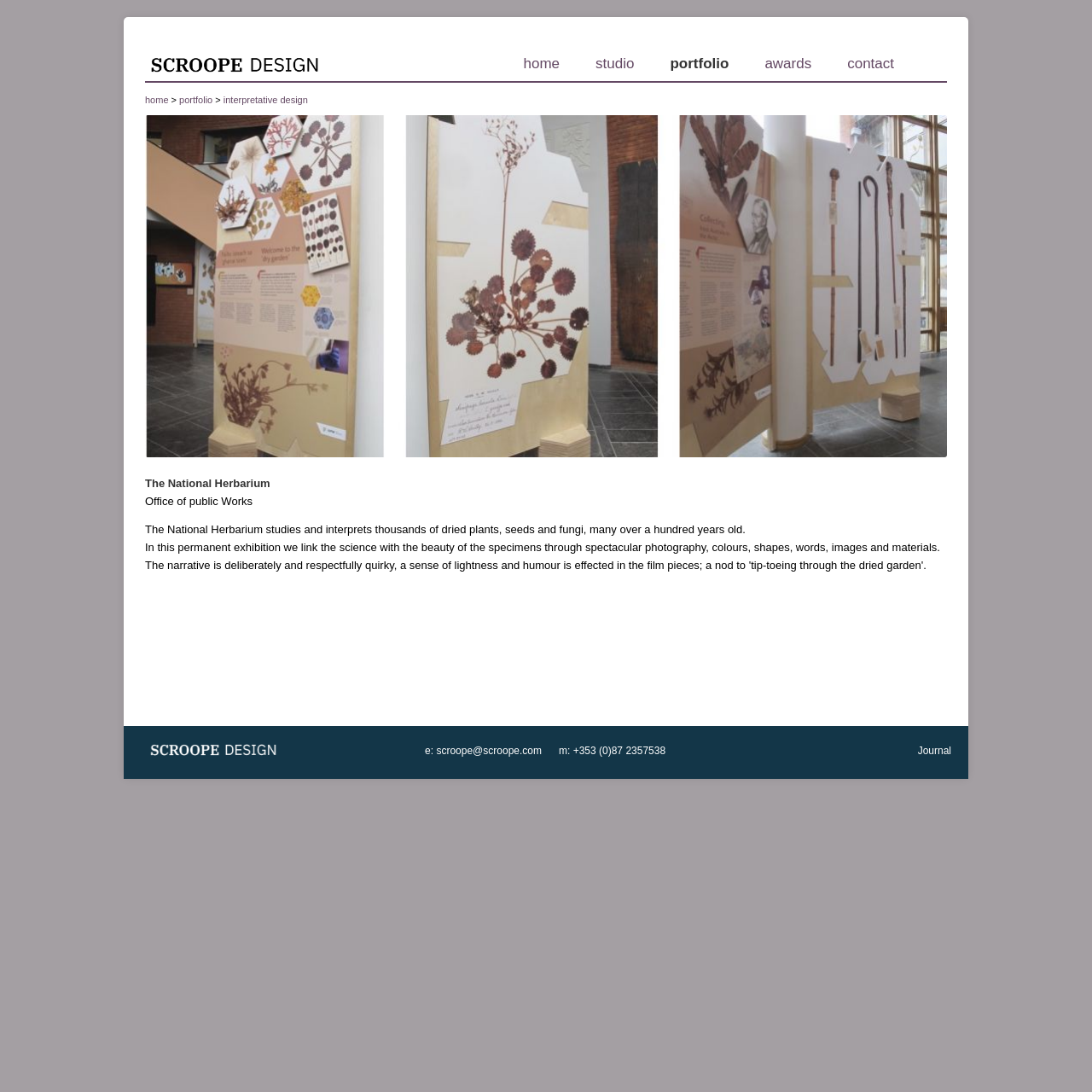Using a single word or phrase, answer the following question: 
What is the link to the journal?

Journal